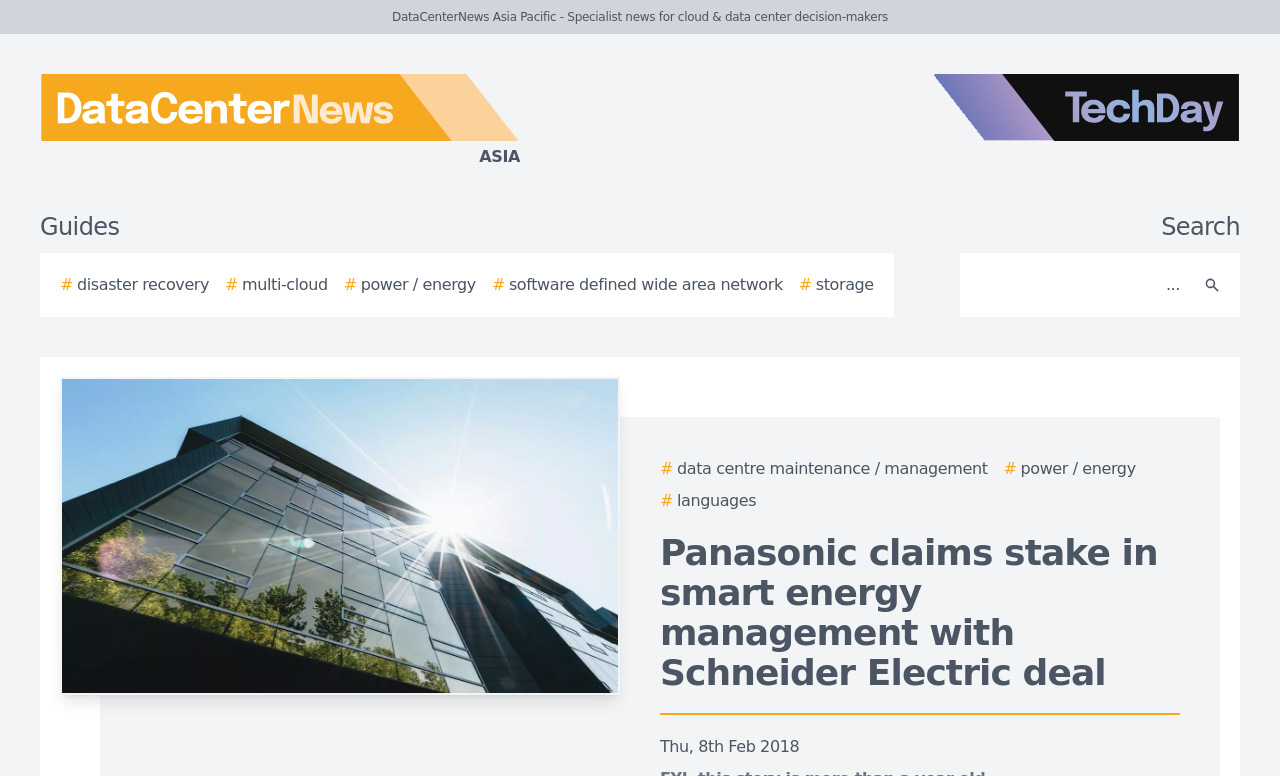Provide the bounding box coordinates of the section that needs to be clicked to accomplish the following instruction: "Read the article about Panasonic claims stake in smart energy management with Schneider Electric deal."

[0.516, 0.687, 0.922, 0.893]